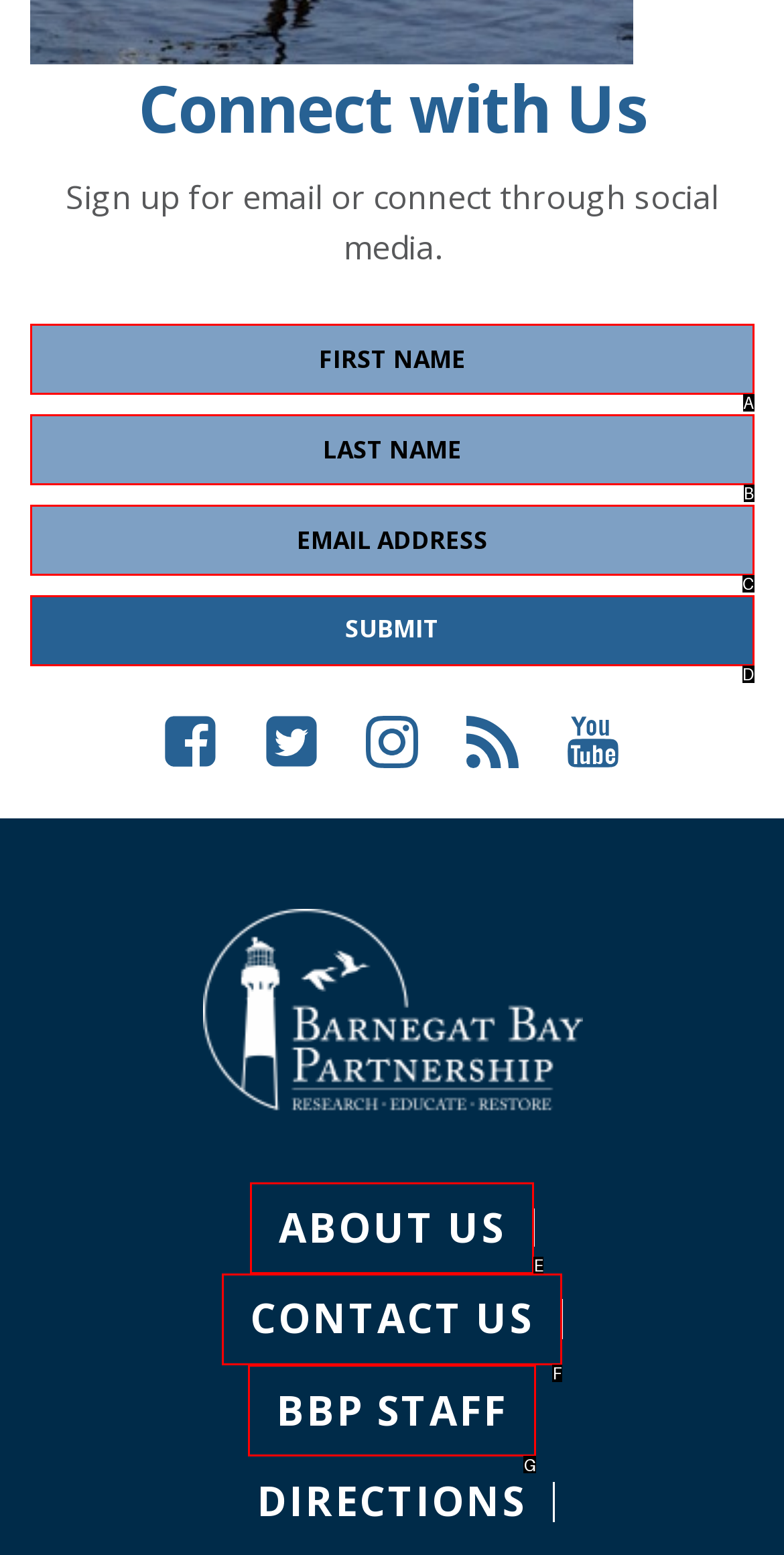Tell me which option best matches this description: BBP Staff
Answer with the letter of the matching option directly from the given choices.

G